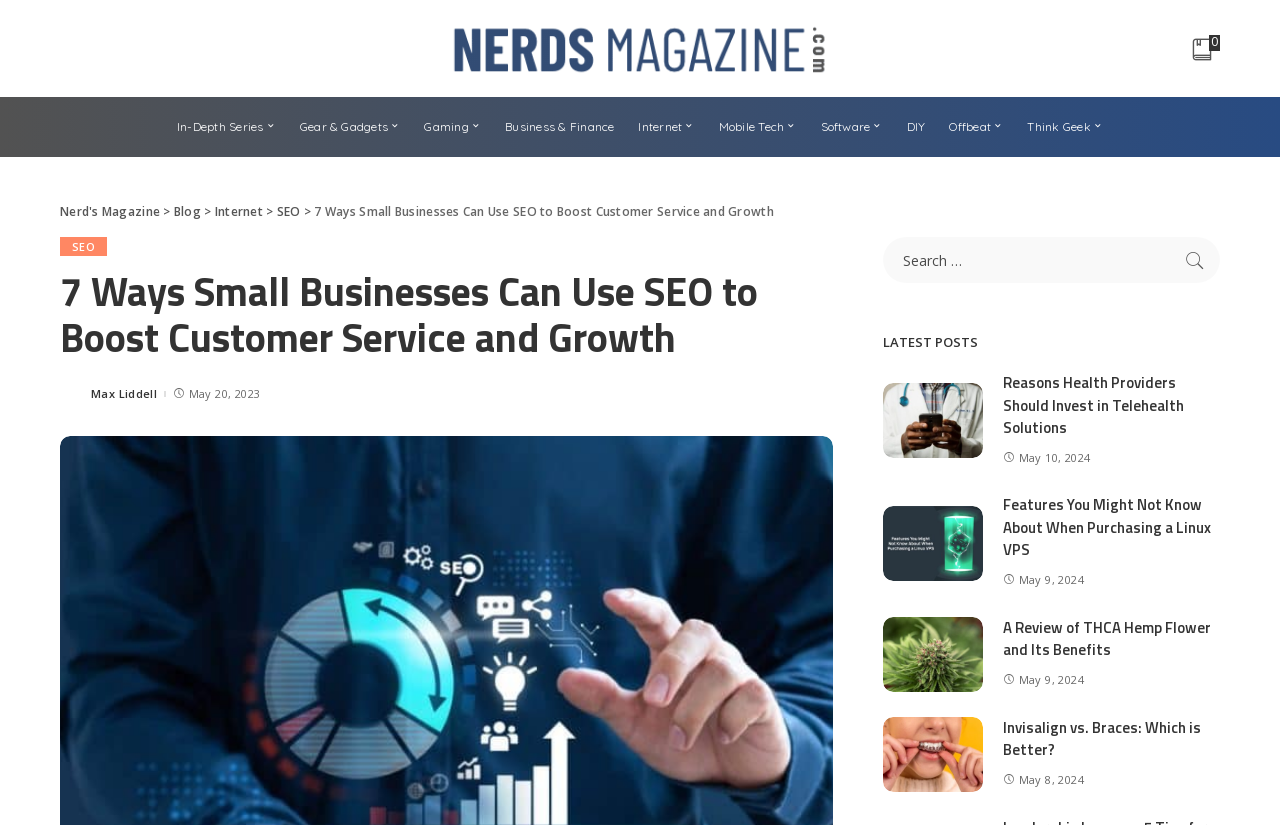For the following element description, predict the bounding box coordinates in the format (top-left x, top-left y, bottom-right x, bottom-right y). All values should be floating point numbers between 0 and 1. Description: Business & Finance

[0.385, 0.118, 0.489, 0.191]